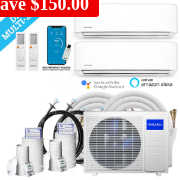Please answer the following question using a single word or phrase: 
What is the SEER rating of the heat pump system?

22